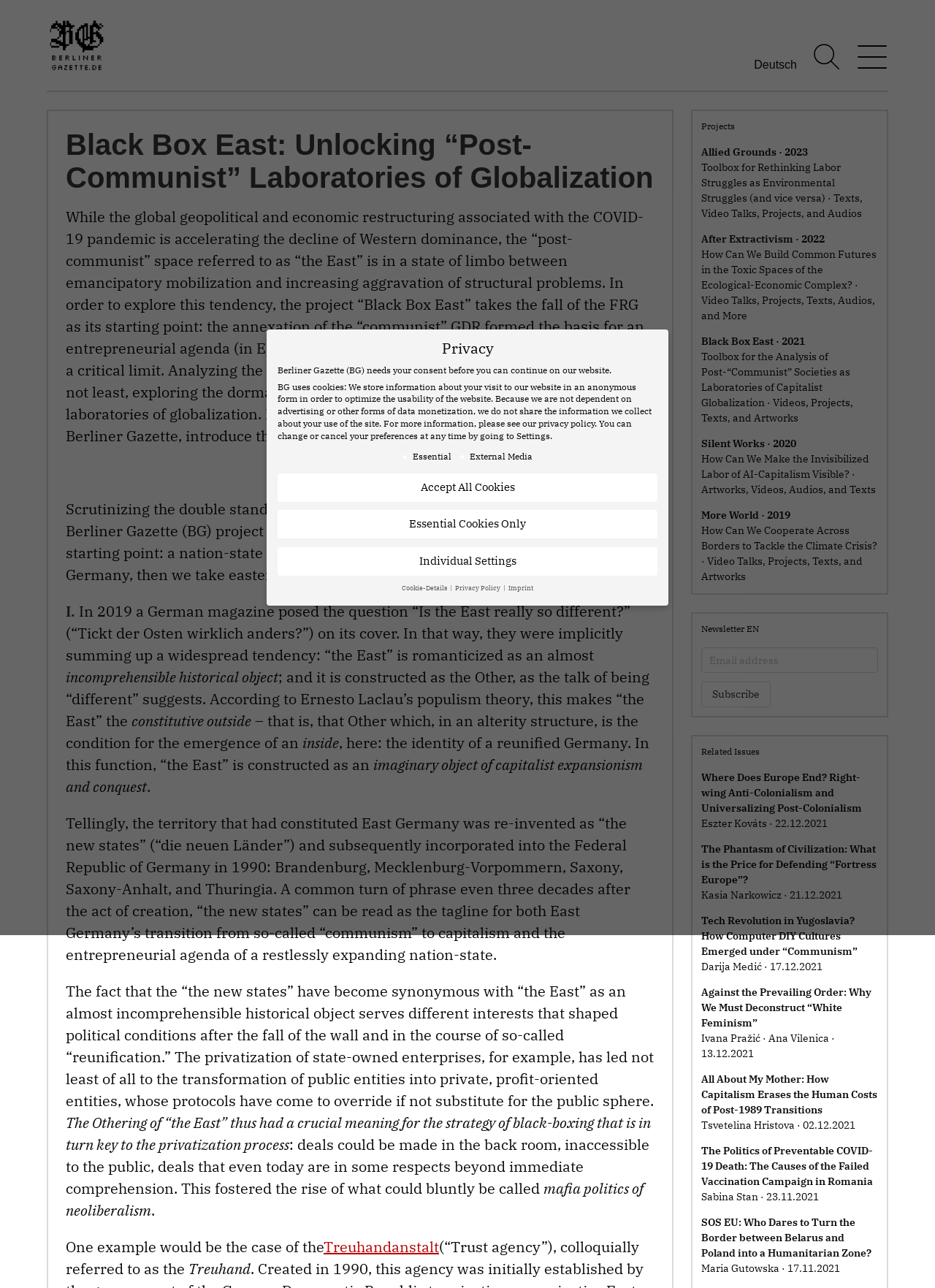Identify the bounding box coordinates of the element to click to follow this instruction: 'Search for something'. Ensure the coordinates are four float values between 0 and 1, provided as [left, top, right, bottom].

[0.867, 0.032, 0.902, 0.057]